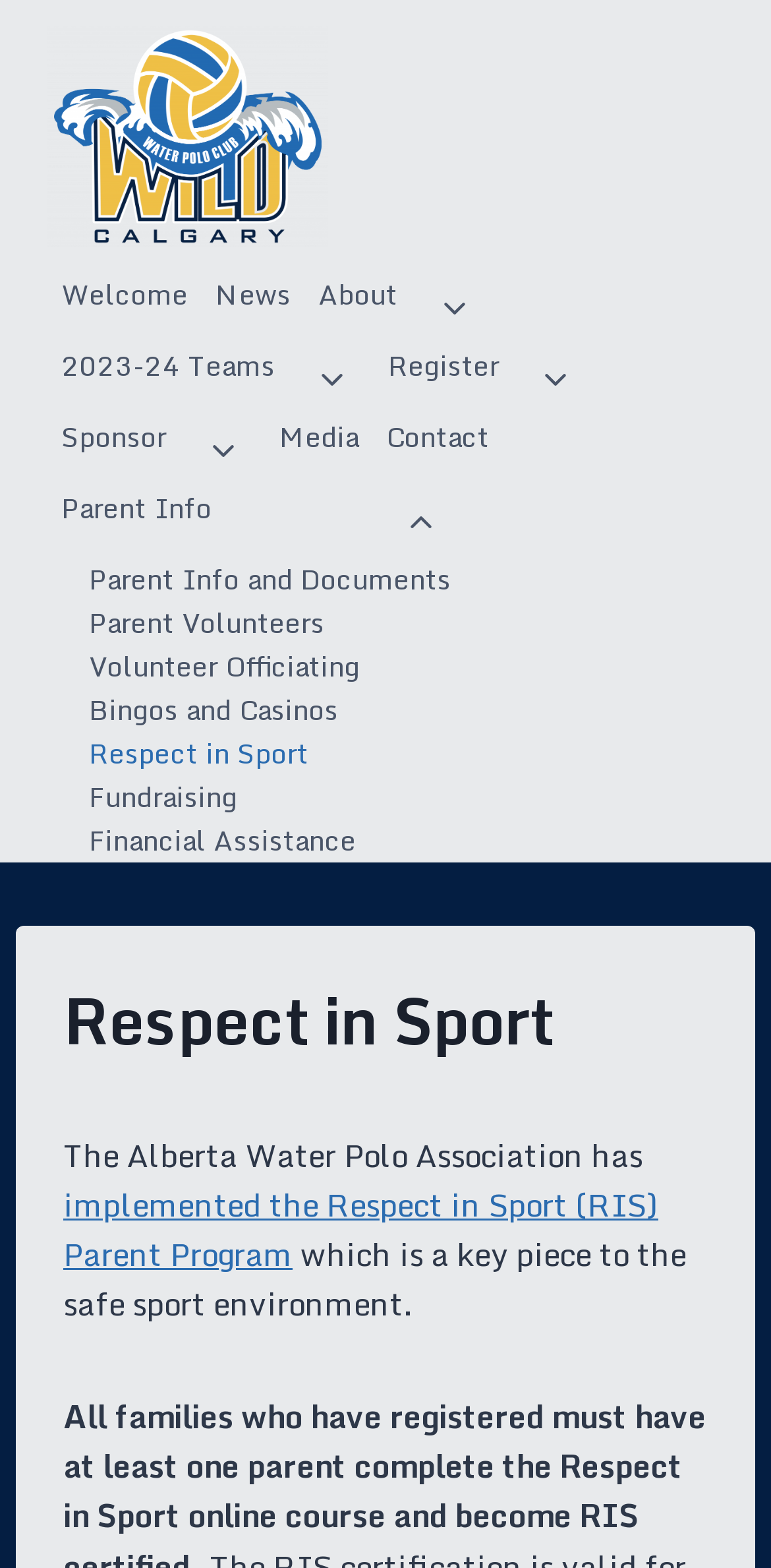Offer a meticulous caption that includes all visible features of the webpage.

The webpage is about the Calgary Wild Water Polo Club, with a focus on Respect in Sport. At the top, there is a logo image of the club, accompanied by a link to the club's homepage. Below this, there is a primary mobile navigation menu that spans almost the entire width of the page. This menu contains several links, including "Welcome", "News", "About", and others, each with a toggle button to expand or collapse submenus.

To the right of the navigation menu, there is a section dedicated to Respect in Sport. This section has a heading "Respect in Sport" and a brief paragraph of text explaining the Alberta Water Polo Association's implementation of the Respect in Sport Parent Program, which aims to create a safe sport environment.

The webpage has a total of 14 links, including those in the navigation menu and the Respect in Sport section. There are also 5 toggle buttons to expand or collapse submenus. The layout is organized, with clear headings and concise text, making it easy to navigate and find information.